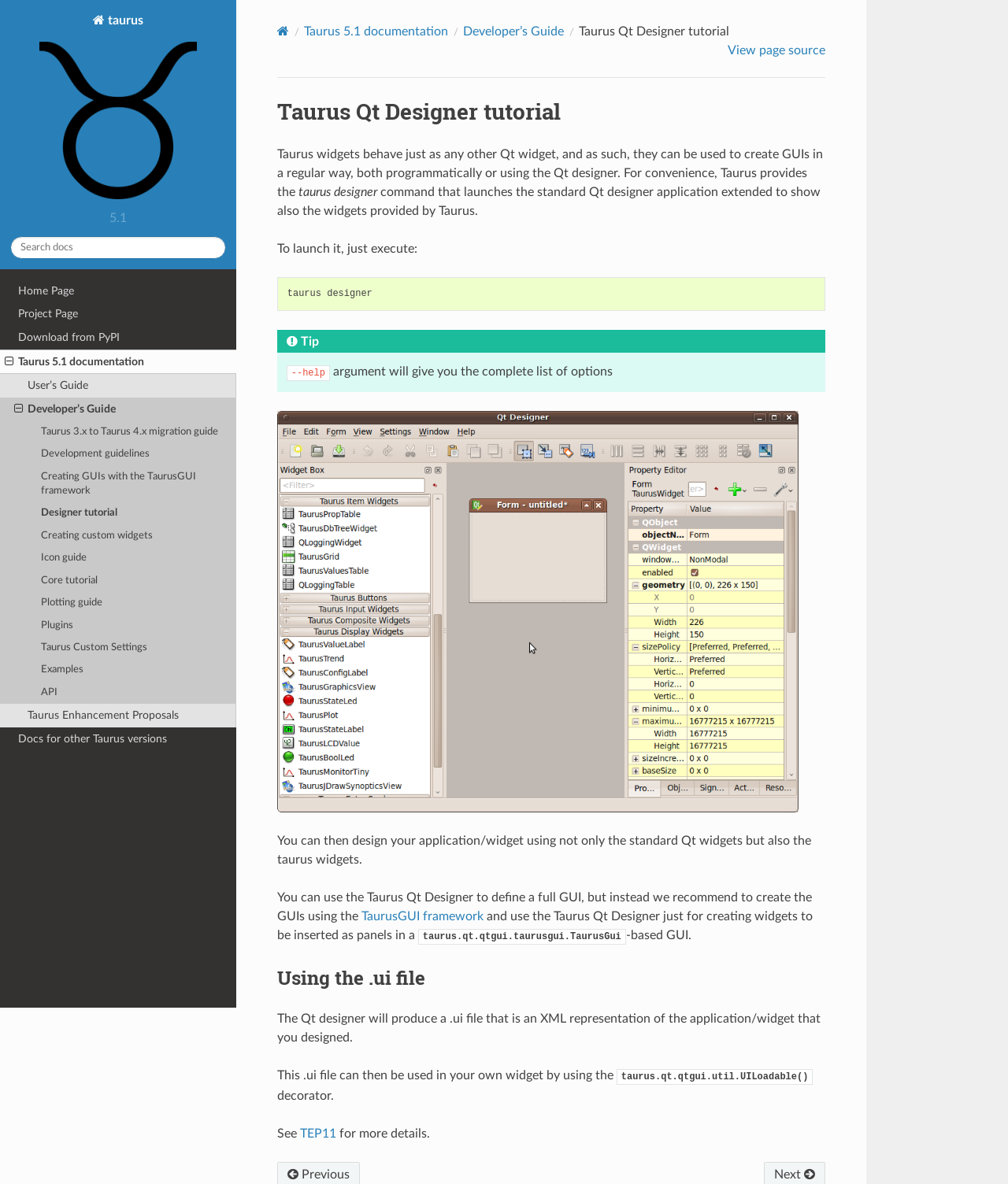Provide the bounding box coordinates of the HTML element this sentence describes: "Development guidelines". The bounding box coordinates consist of four float numbers between 0 and 1, i.e., [left, top, right, bottom].

[0.0, 0.374, 0.234, 0.393]